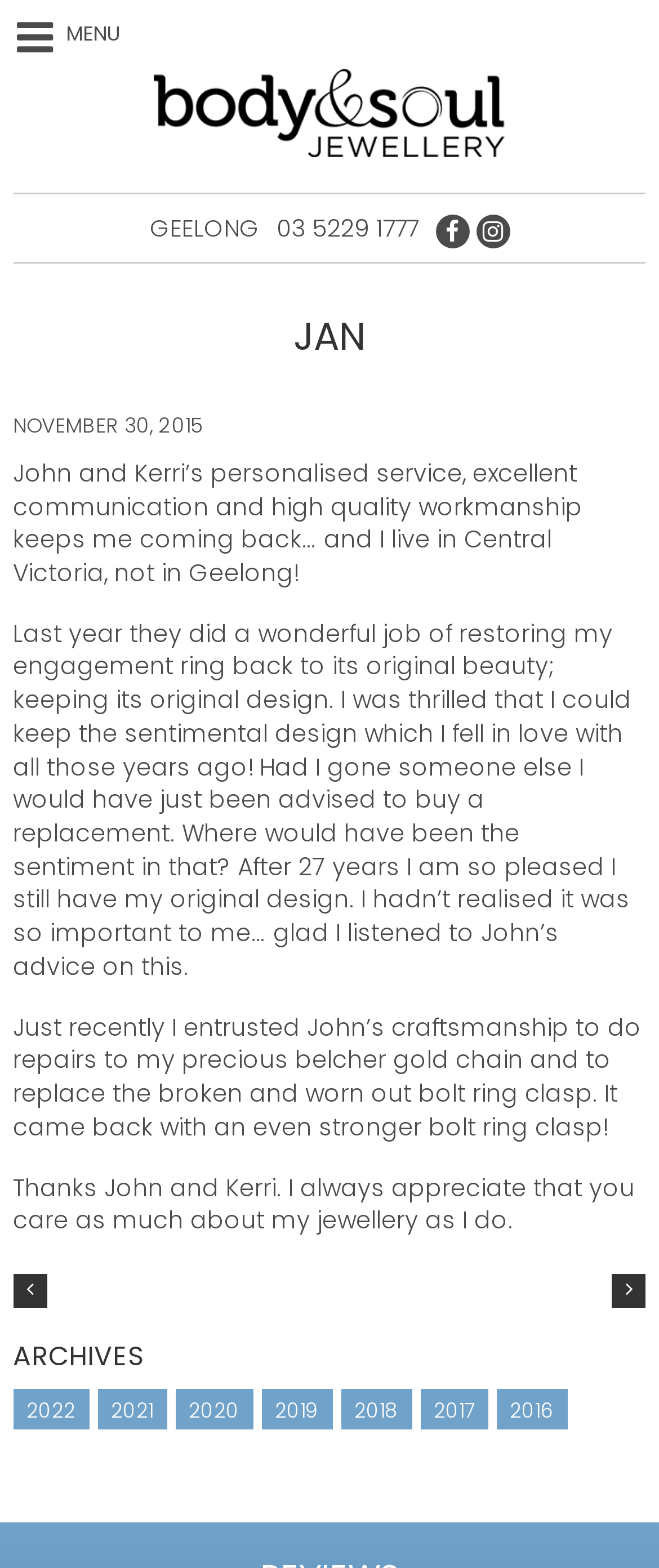What type of repair did the customer have done recently?
Answer the question using a single word or phrase, according to the image.

Repairs to a belcher gold chain